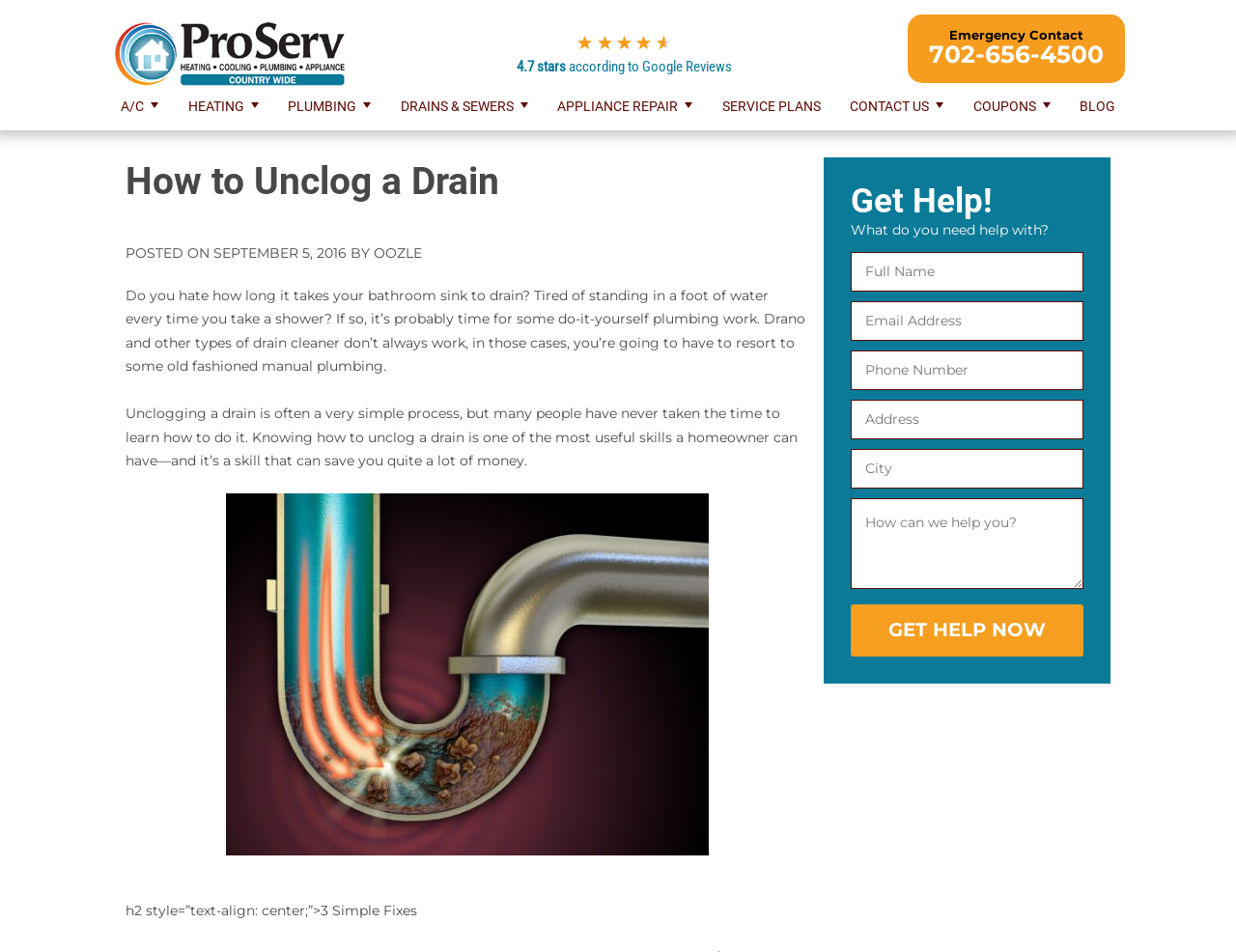How many textboxes are in the 'Get Help!' section?
Based on the visual content, answer with a single word or a brief phrase.

6